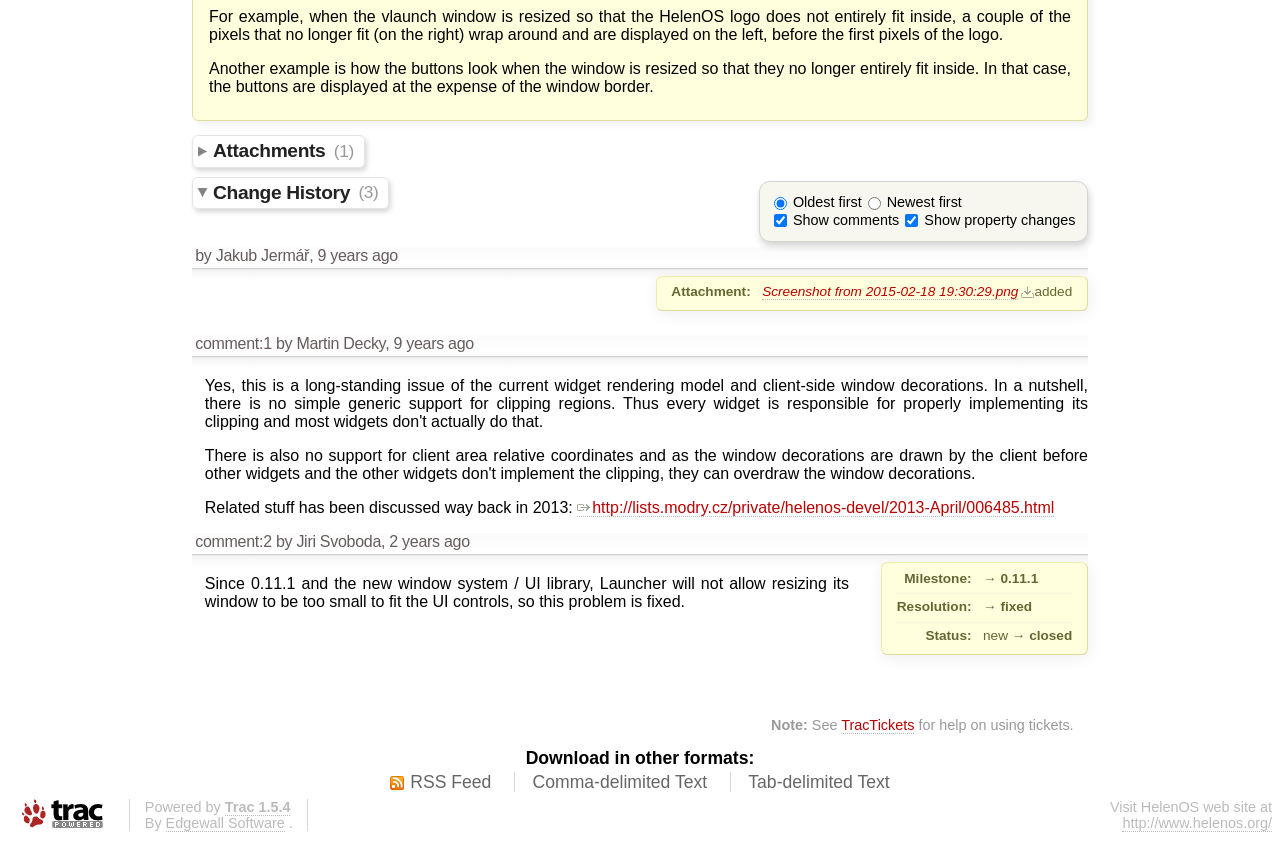Given the description of a UI element: "Contact", identify the bounding box coordinates of the matching element in the webpage screenshot.

None